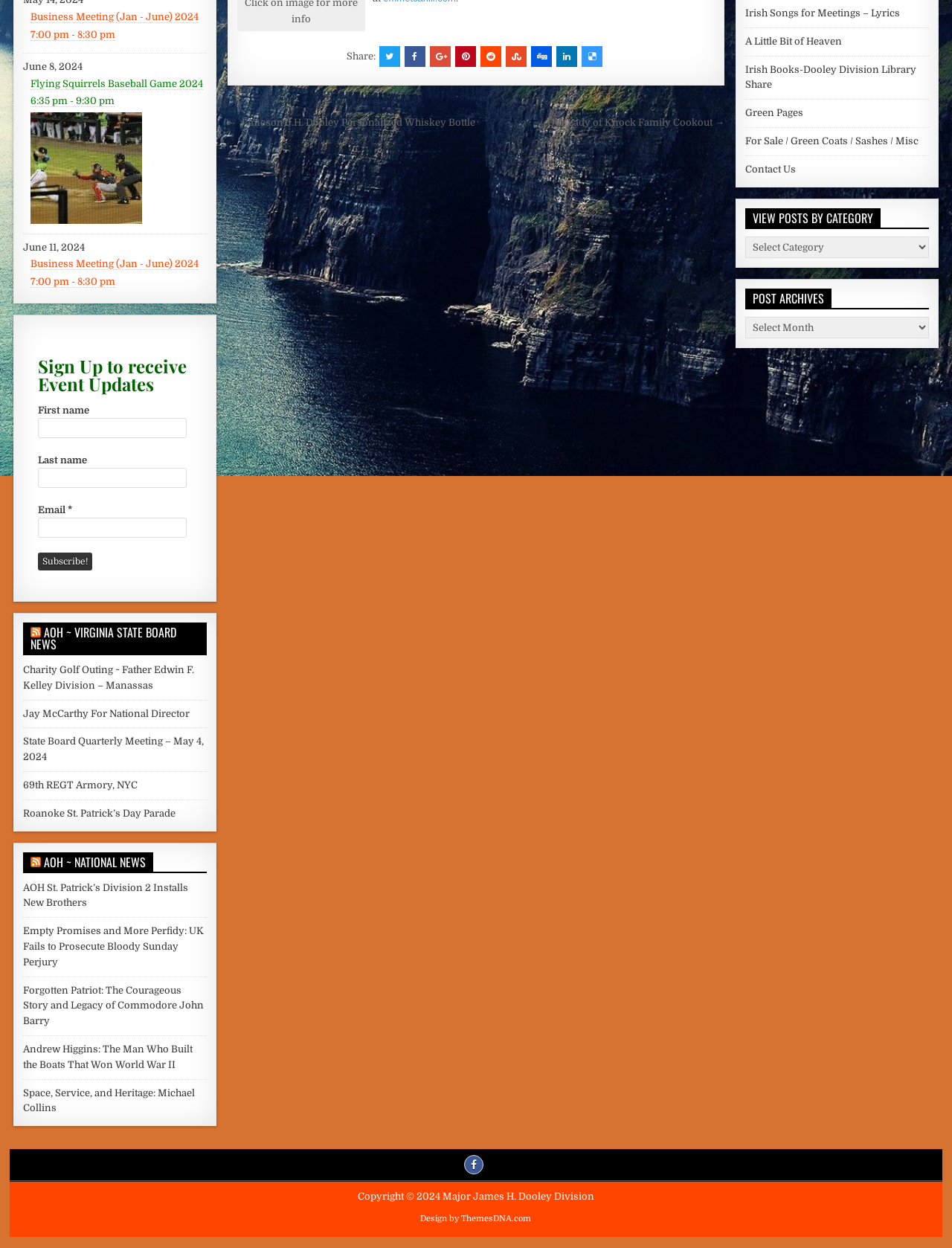Based on the element description Roanoke St. Patrick’s Day Parade, identify the bounding box of the UI element in the given webpage screenshot. The coordinates should be in the format (top-left x, top-left y, bottom-right x, bottom-right y) and must be between 0 and 1.

[0.024, 0.647, 0.184, 0.656]